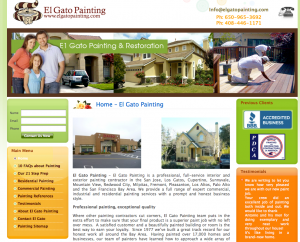Provide a comprehensive description of the image.

The image showcases the homepage of "El Gato Painting & Restoration," a professional painting service. The layout includes a blend of vibrant colors, featuring a green header that highlights the company name and services. Below it, there are images of residential properties that showcase various painting projects, emphasizing quality and craftsmanship. The top section includes contact information, ensuring potential clients can easily reach out. The overall design is user-friendly, supported by testimonials and details about the services offered, creating a welcoming atmosphere for visitors exploring painting solutions for their homes.